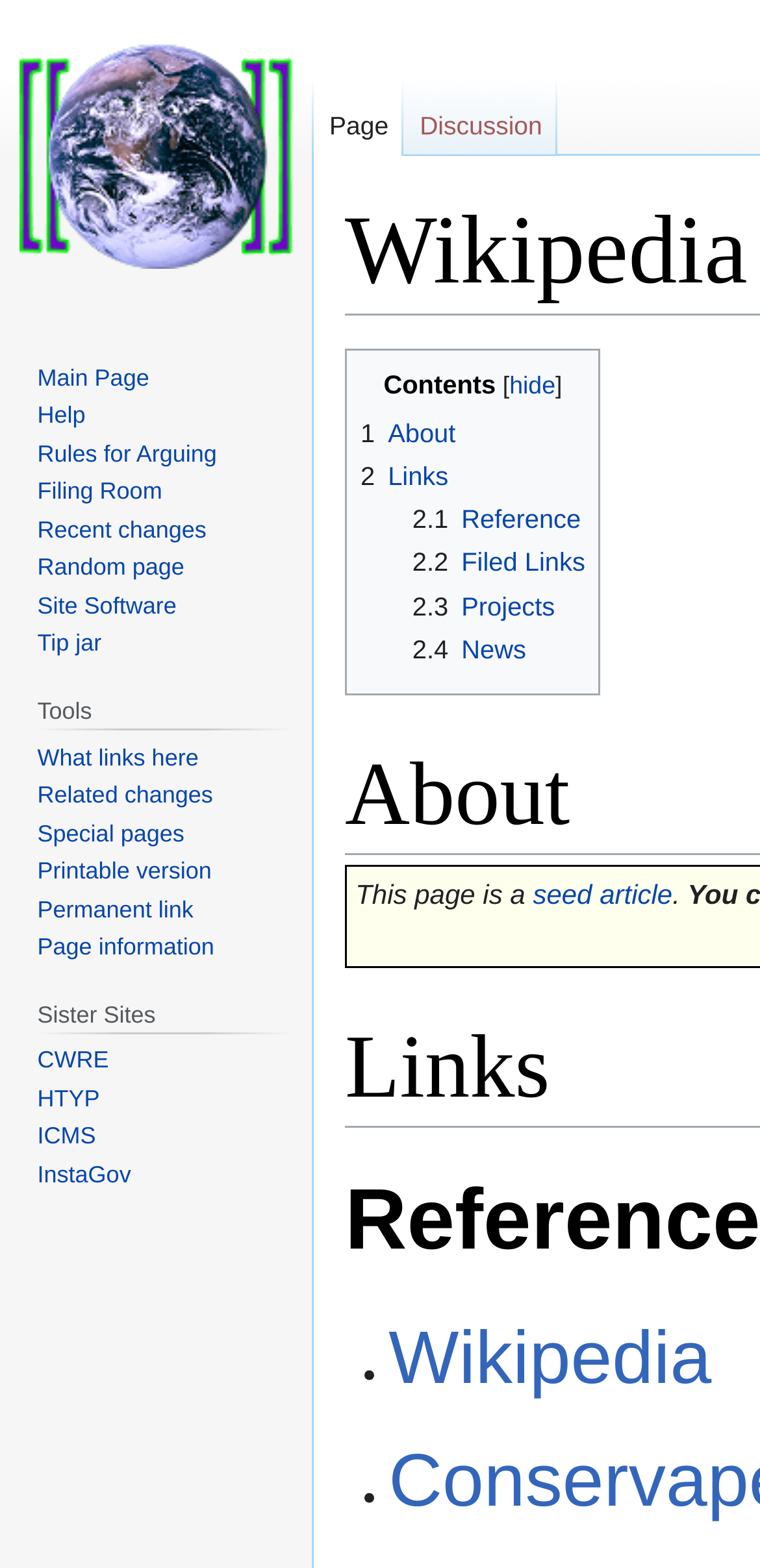Refer to the screenshot and answer the following question in detail:
How many sister sites are listed?

I looked at the 'Sister Sites' section and counted the links, which are 'CWRE', 'HTYP', 'ICMS', and 'InstaGov', totaling 4 sister sites.